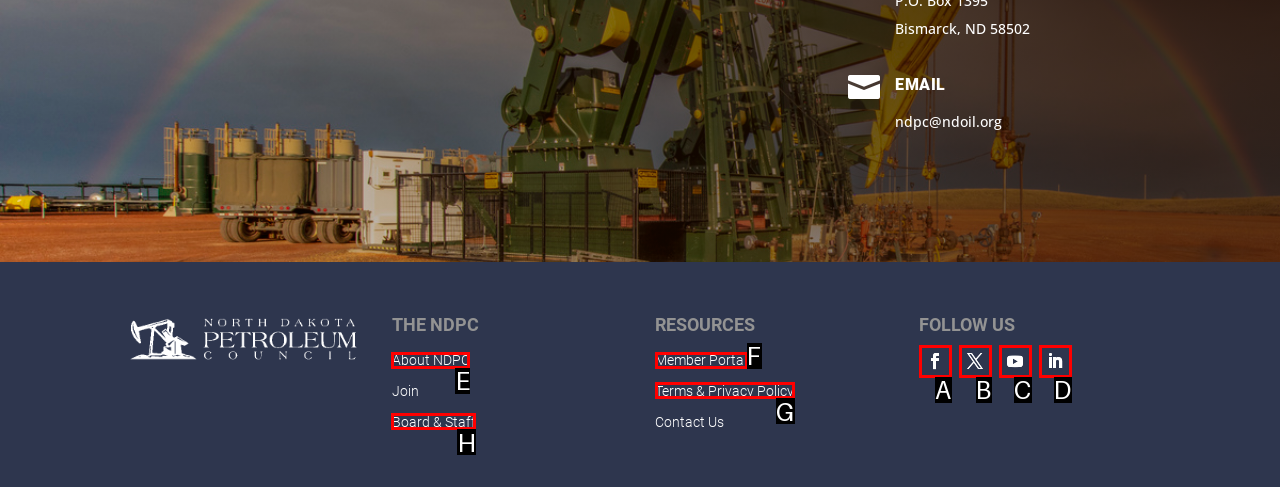Determine the HTML element that best matches this description: Follow from the given choices. Respond with the corresponding letter.

B